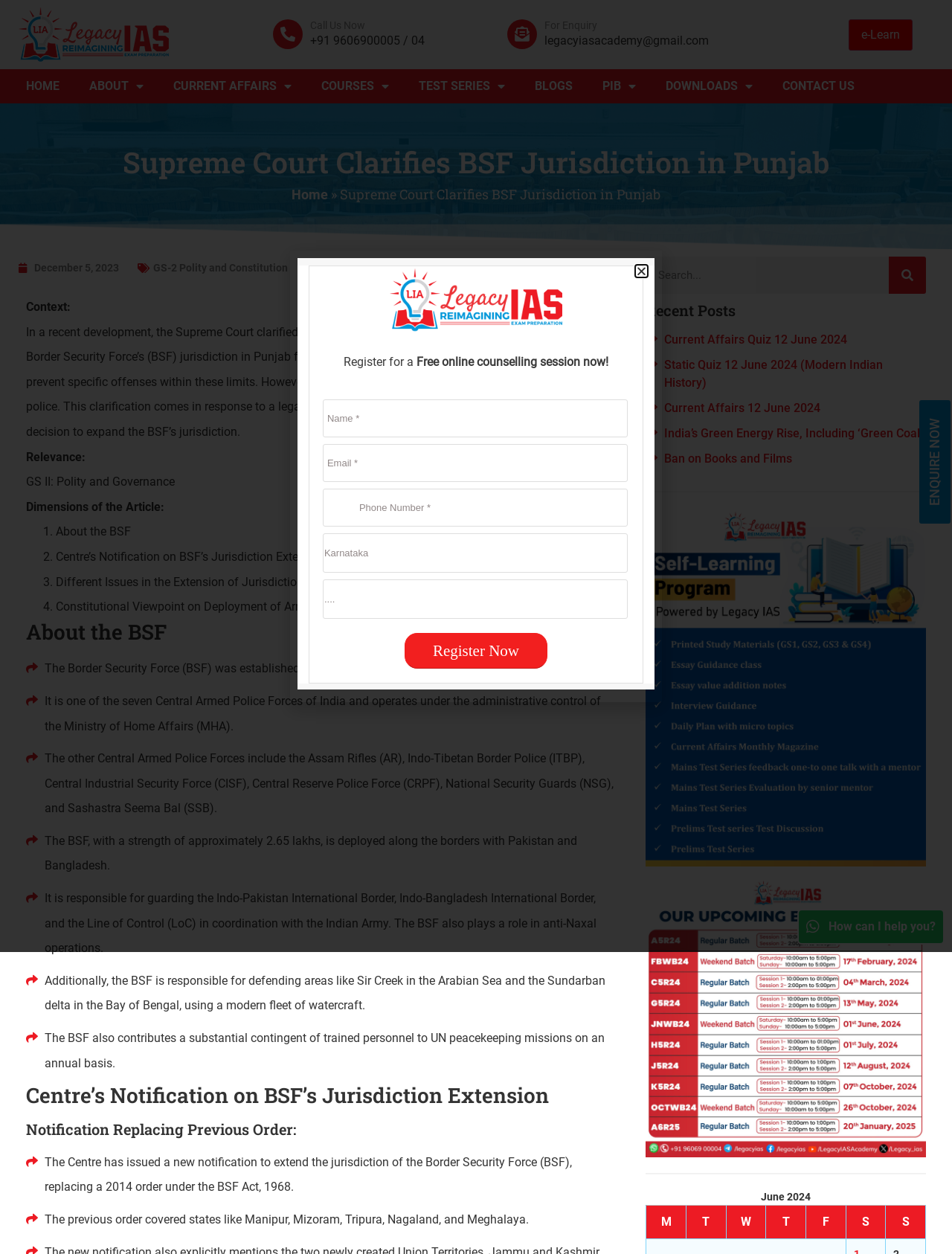What is the primary heading on this webpage?

Supreme Court Clarifies BSF Jurisdiction in Punjab